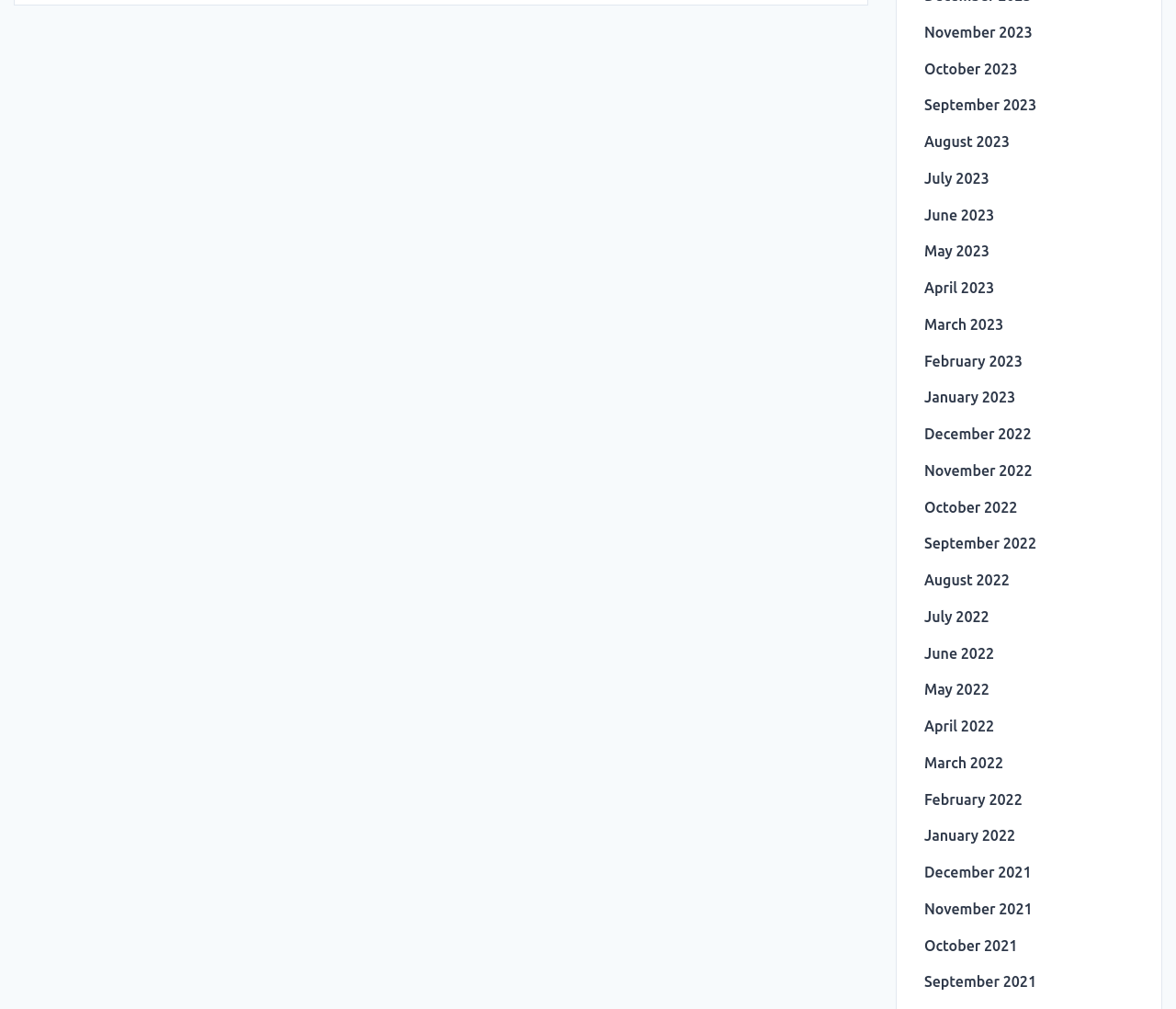What is the most recent month listed?
Refer to the image and give a detailed answer to the question.

By examining the list of links, I can see that the most recent month listed is November 2023, which is the first link in the list.